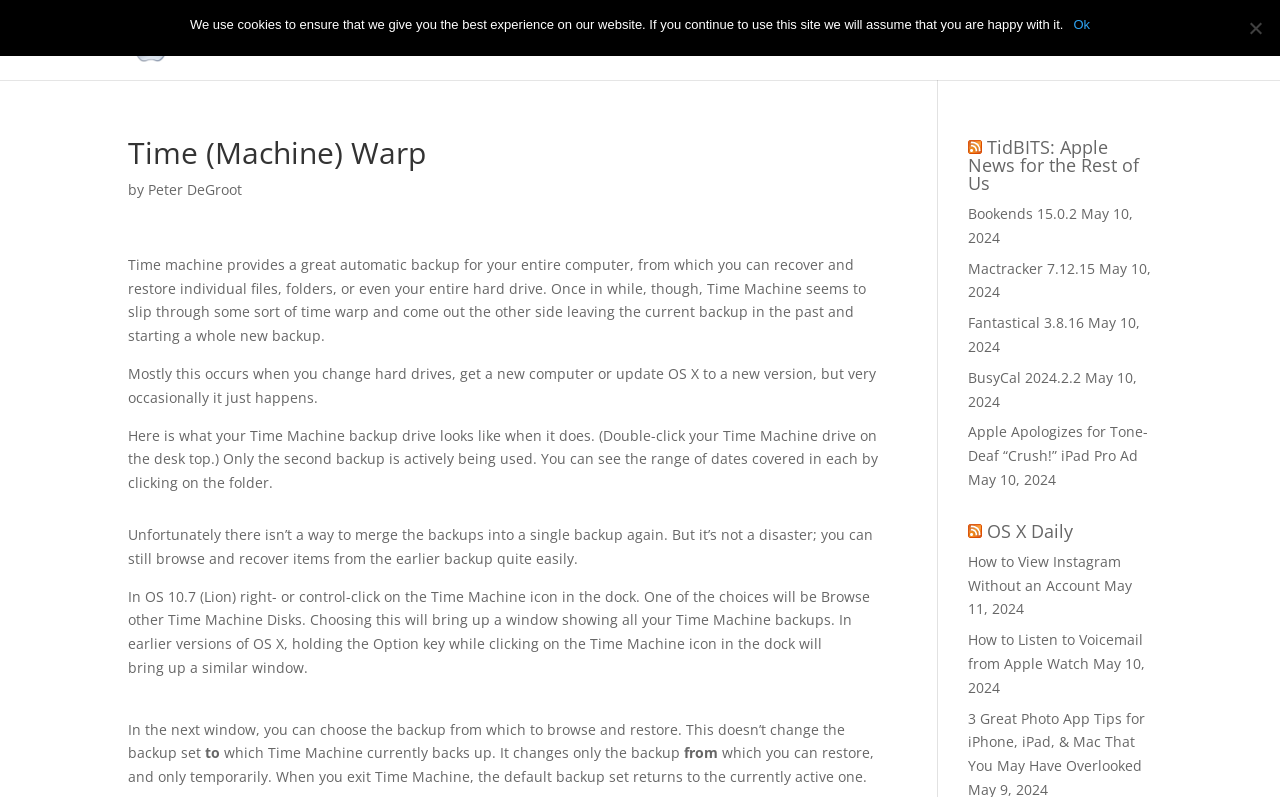Locate the bounding box coordinates of the element that should be clicked to fulfill the instruction: "Read about Apple Apologizes for Tone-Deaf “Crush!” iPad Pro Ad".

[0.756, 0.53, 0.897, 0.584]